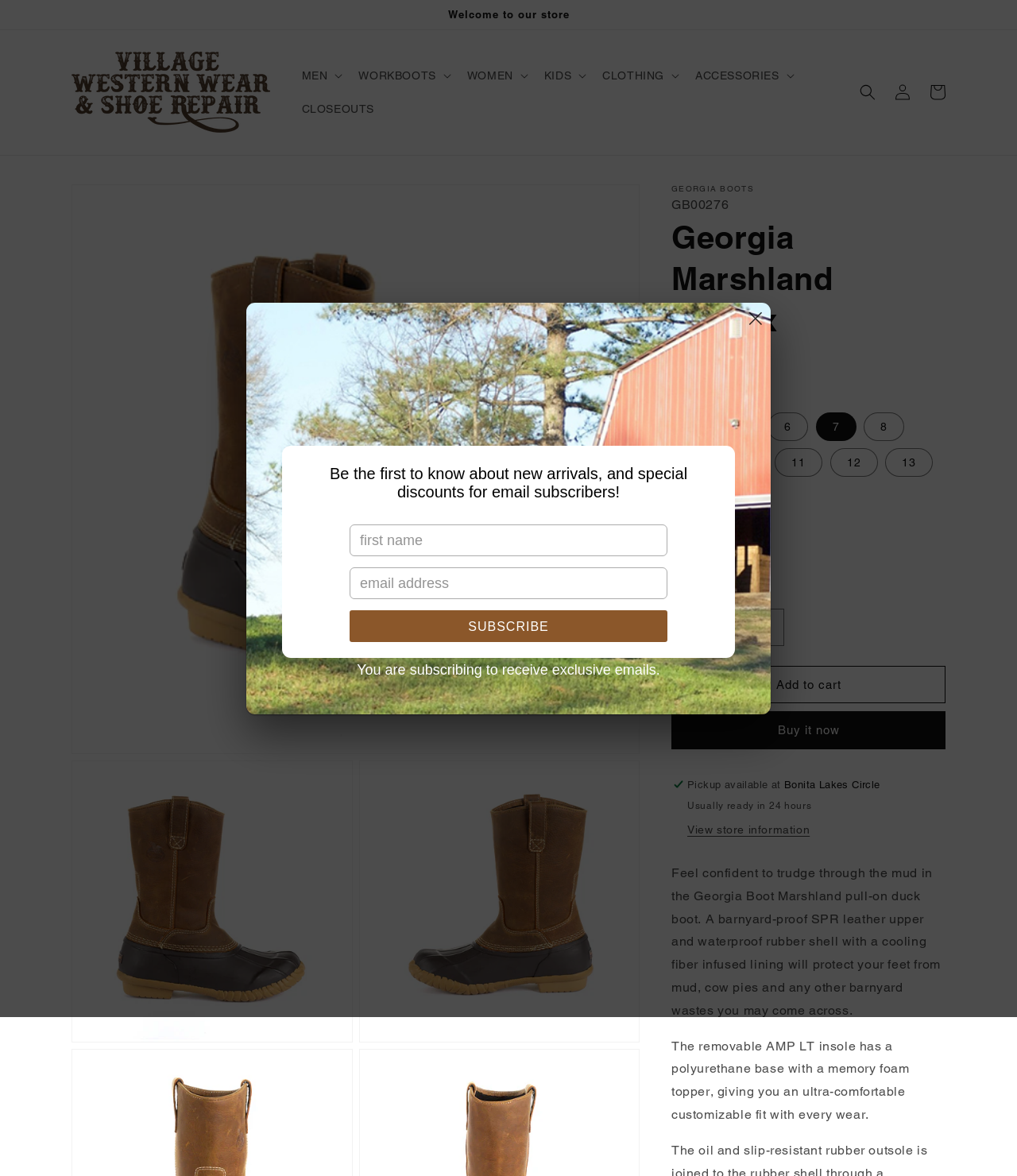Determine the bounding box coordinates for the region that must be clicked to execute the following instruction: "Add to cart".

[0.66, 0.566, 0.93, 0.598]